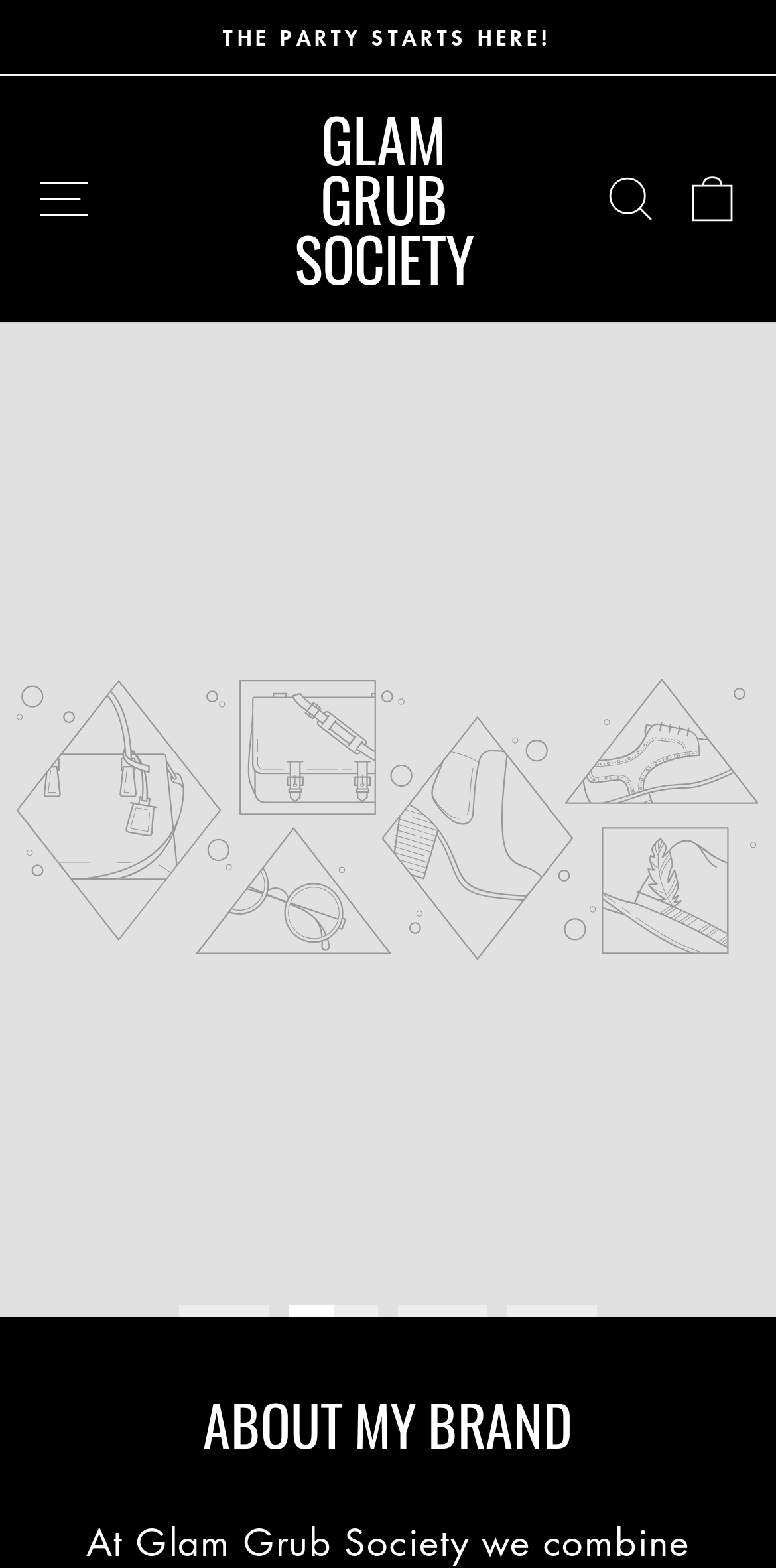Provide a one-word or short-phrase answer to the question:
How many pages are there in the slideshow?

4